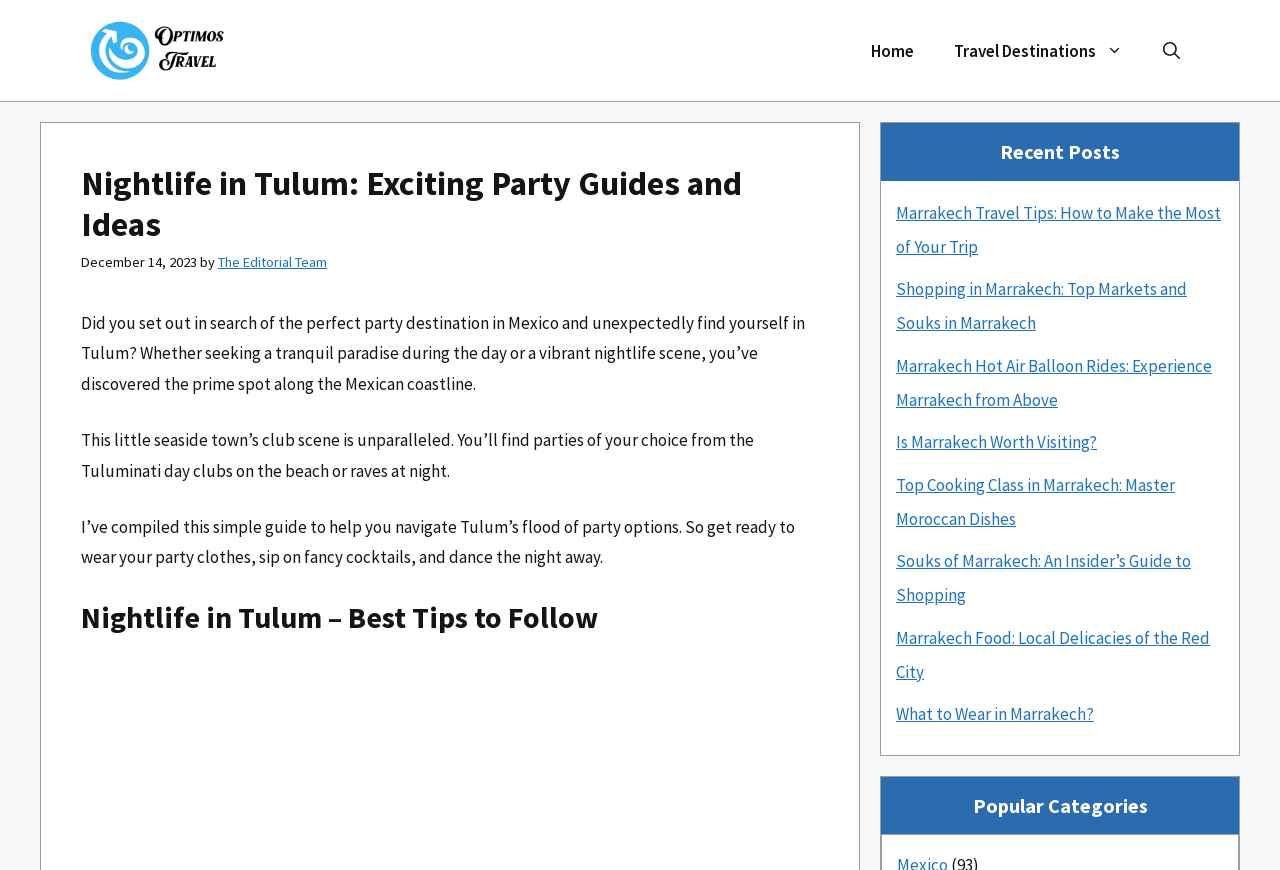Determine the main headline of the webpage and provide its text.

Nightlife in Tulum: Exciting Party Guides and Ideas